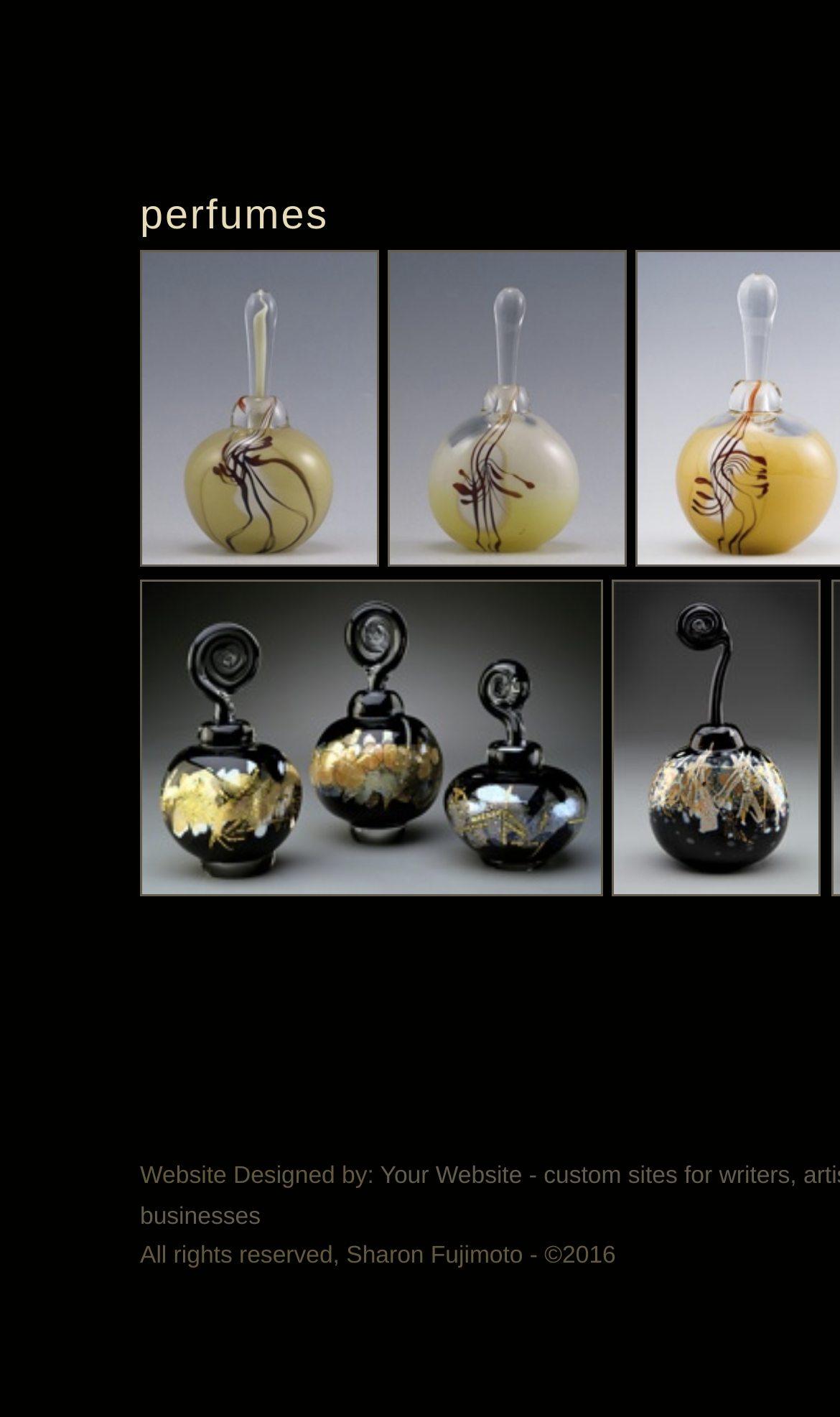Write a detailed summary of the webpage.

The webpage is about Sharon Fujimoto's hand-blown art glass perfume bottles. At the top, there is a title or header section with the text "perfumes". Below the title, there are two links side by side, taking up about a quarter of the page width. Further down, there are two more links, also positioned side by side, and aligned with the previous two links. 

At the bottom of the page, there is a section with a credit statement "Website Designed by:" followed by a copyright notice "All rights reserved, Sharon Fujimoto - ©2016". The credit statement and copyright notice are positioned close together, with the credit statement slightly above the copyright notice.